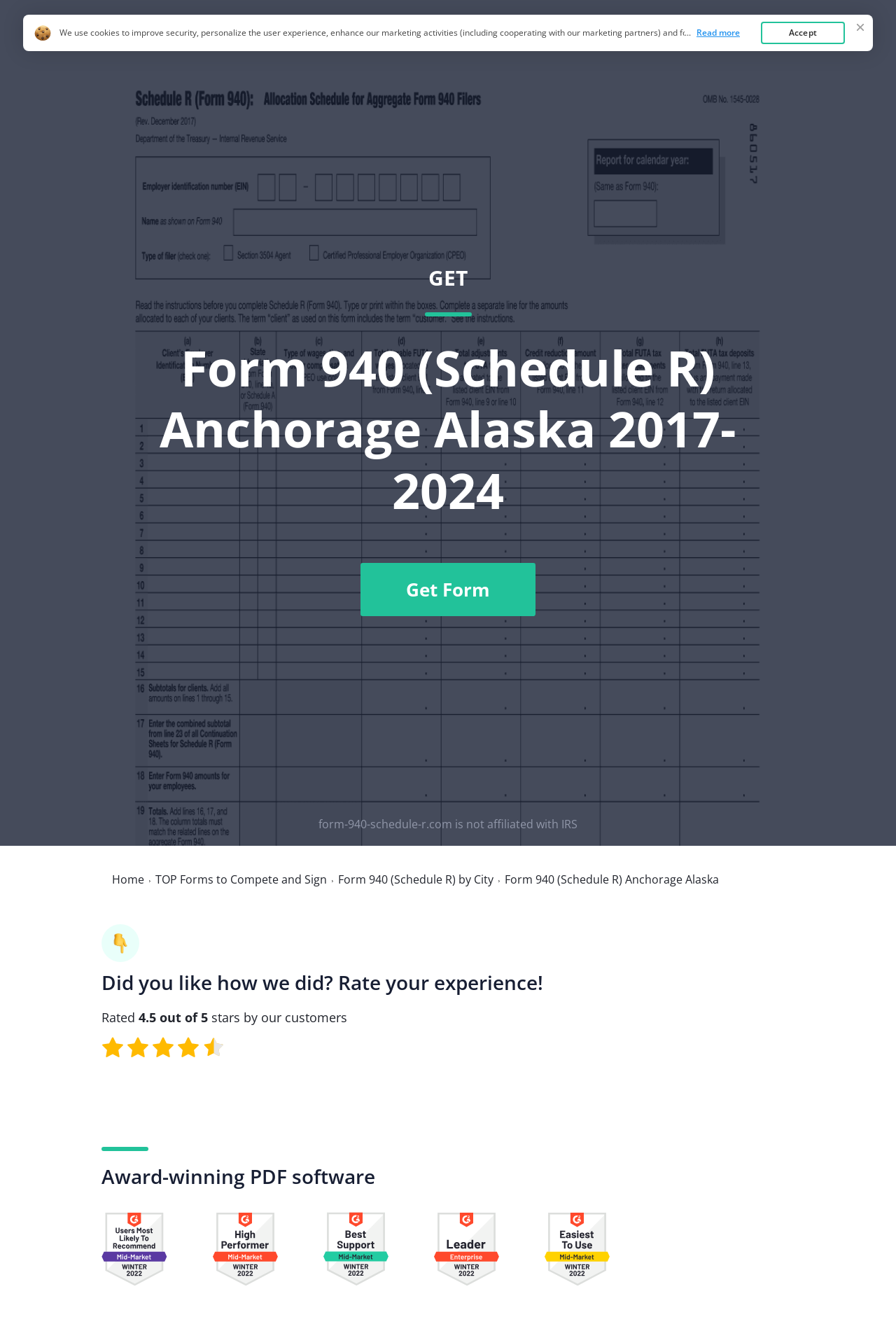Could you specify the bounding box coordinates for the clickable section to complete the following instruction: "Click on the Form 940 (Schedule R) by City link"?

[0.377, 0.653, 0.551, 0.661]